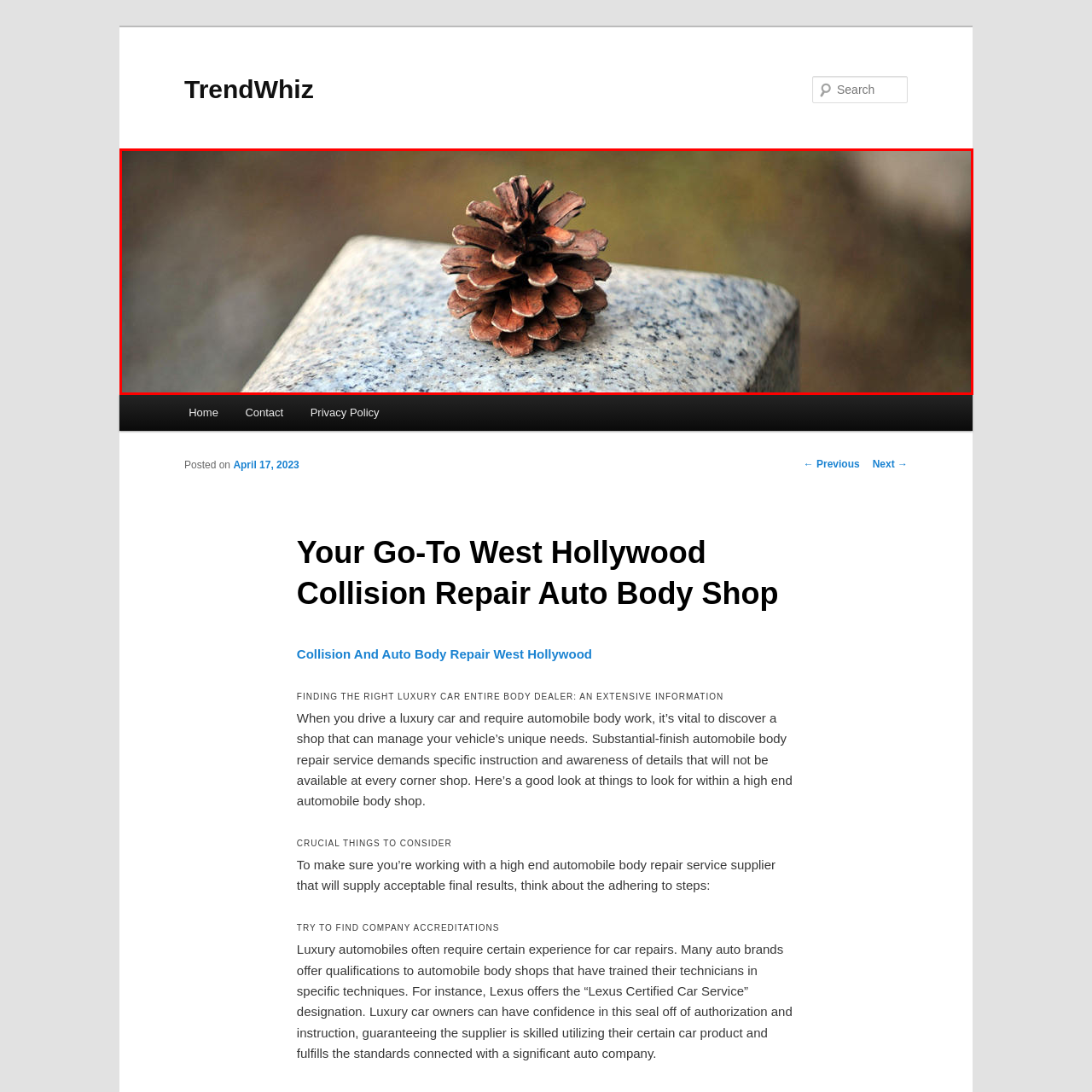Explain in detail what is happening in the image that is surrounded by the red box.

The image features a beautifully detailed pine cone, resting atop a smooth, gray stone surface. The surface of the stone displays a subtle speckled pattern, enhancing the natural aesthetic of the scene. The pine cone, with its rich brown hues and intricately arranged scales, stands out against the cool tones of the stone, symbolizing a harmonious connection between nature and its surroundings. The background is softly blurred, drawing focus to the pine cone and stone, evoking a sense of tranquility and natural beauty.